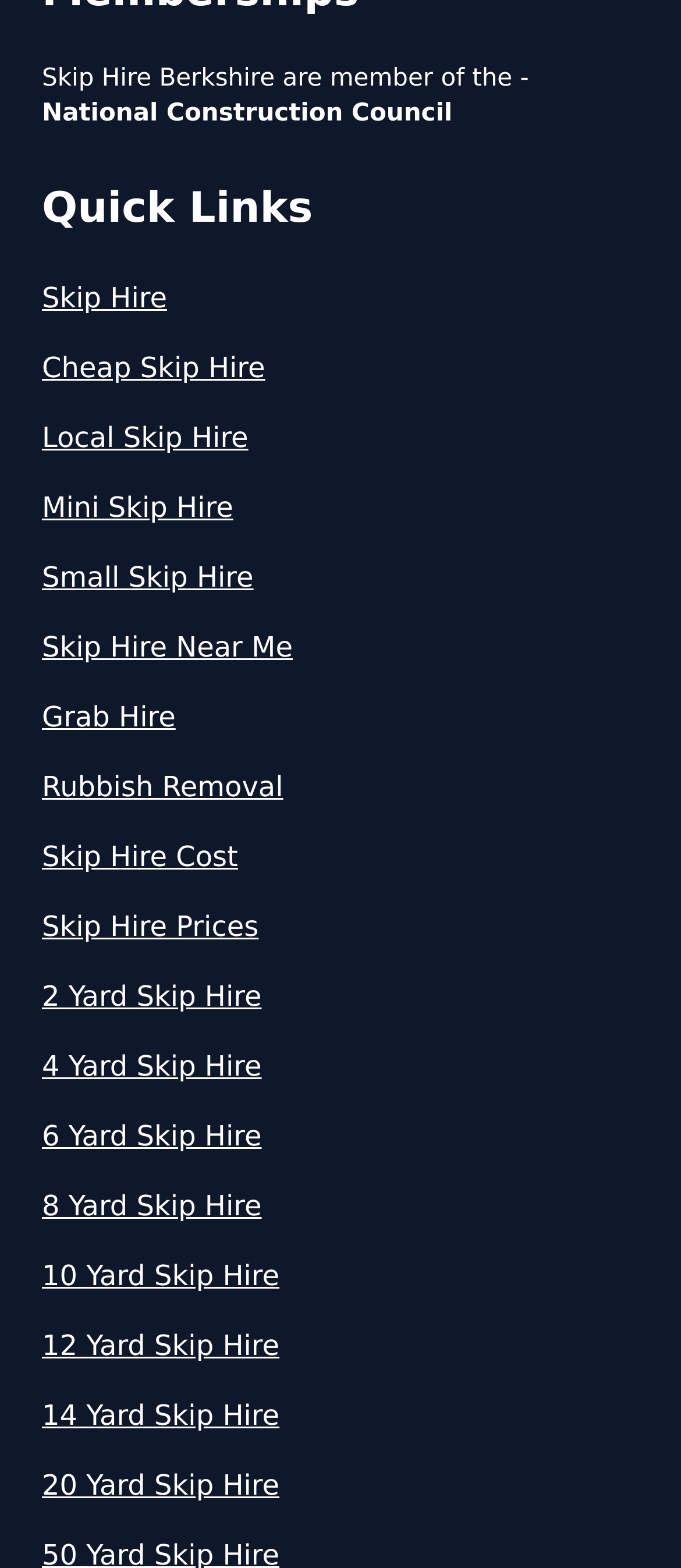Provide a one-word or short-phrase answer to the question:
What is the last type of skip hire service listed?

20 Yard Skip Hire